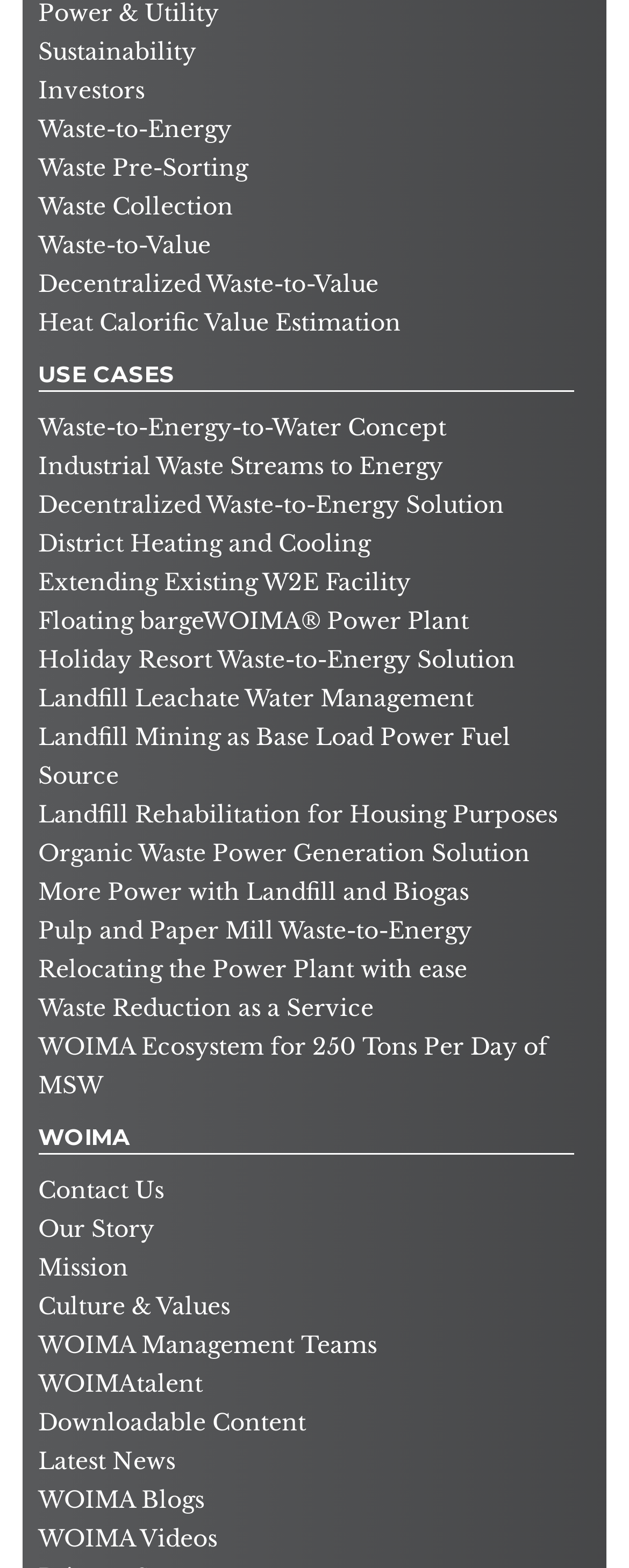Determine the bounding box coordinates of the target area to click to execute the following instruction: "View Waste-to-Energy-to-Water Concept."

[0.061, 0.253, 0.709, 0.292]